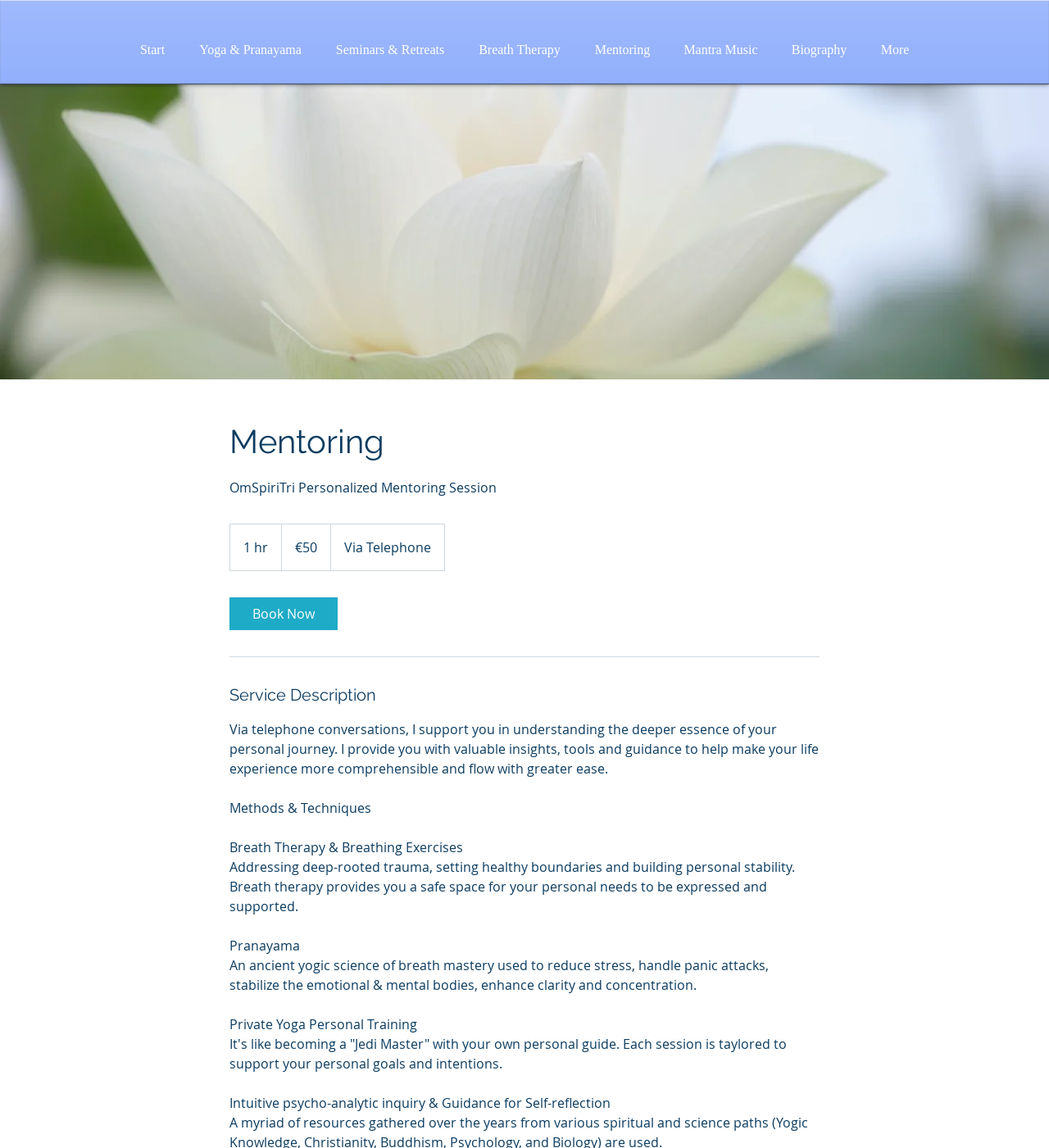Please locate the clickable area by providing the bounding box coordinates to follow this instruction: "Learn about Seminars & Retreats".

[0.304, 0.013, 0.44, 0.074]